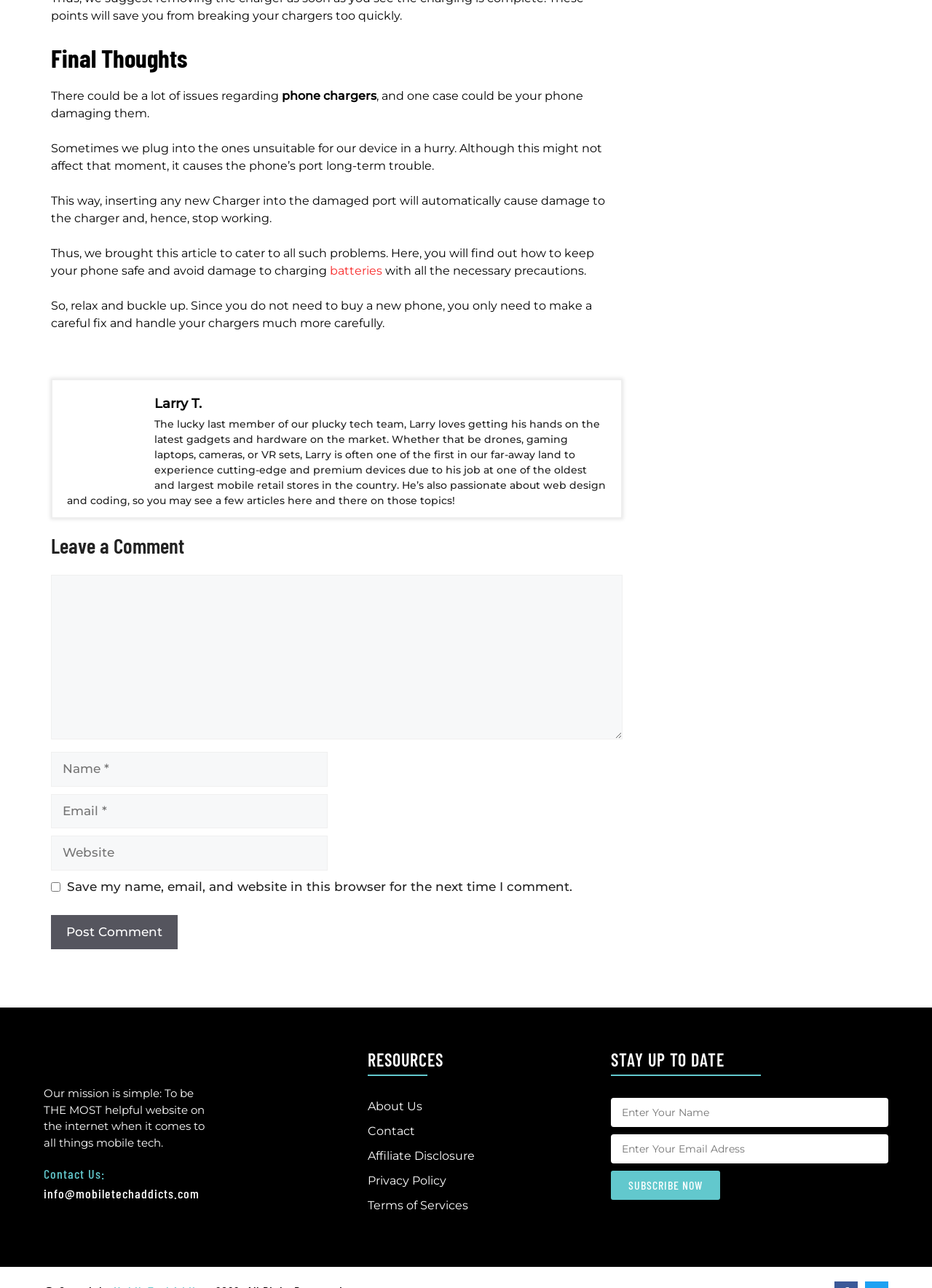Please identify the bounding box coordinates of the element that needs to be clicked to perform the following instruction: "Click on the link to learn about batteries".

[0.354, 0.205, 0.41, 0.216]